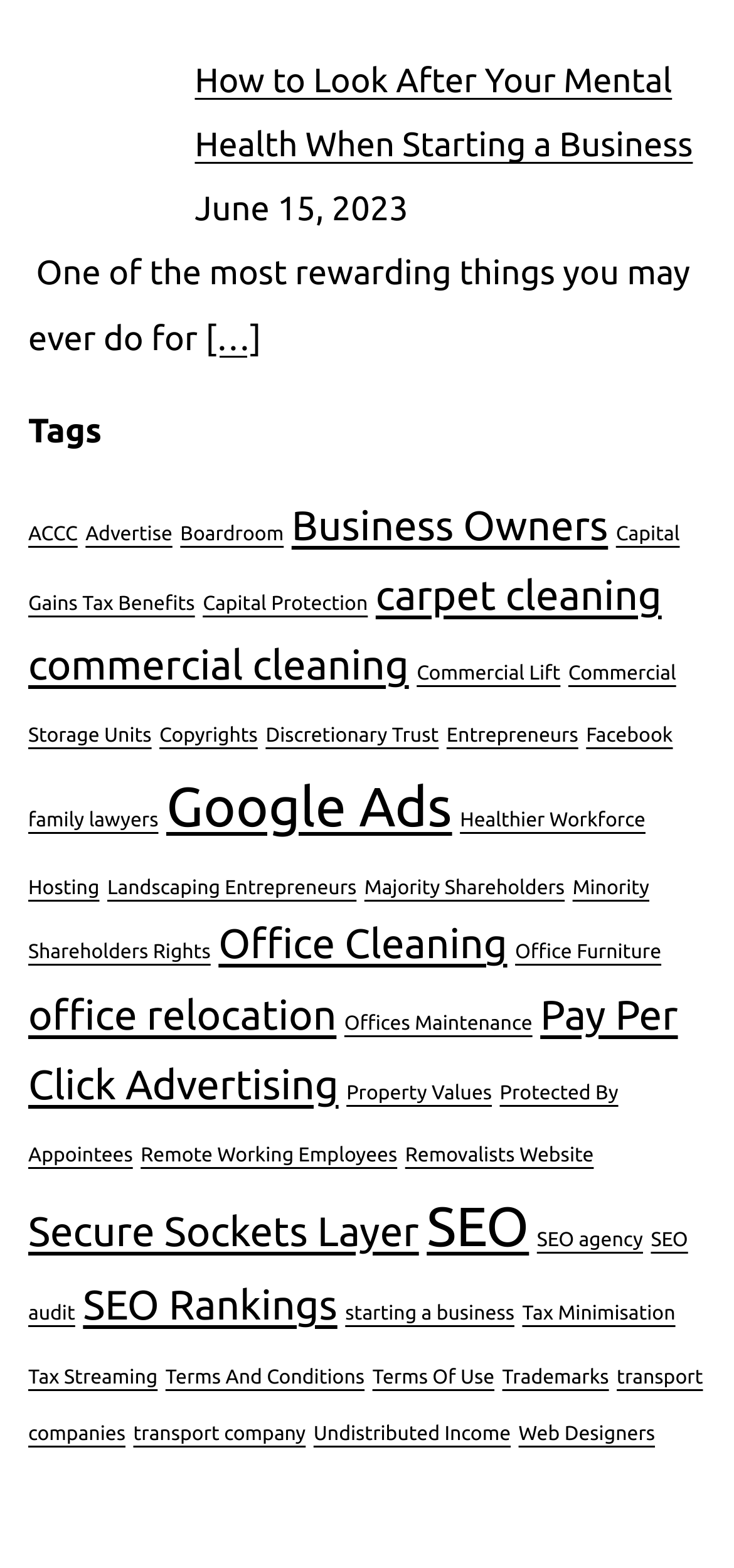Find and indicate the bounding box coordinates of the region you should select to follow the given instruction: "Explore articles about starting a business".

[0.47, 0.831, 0.701, 0.846]